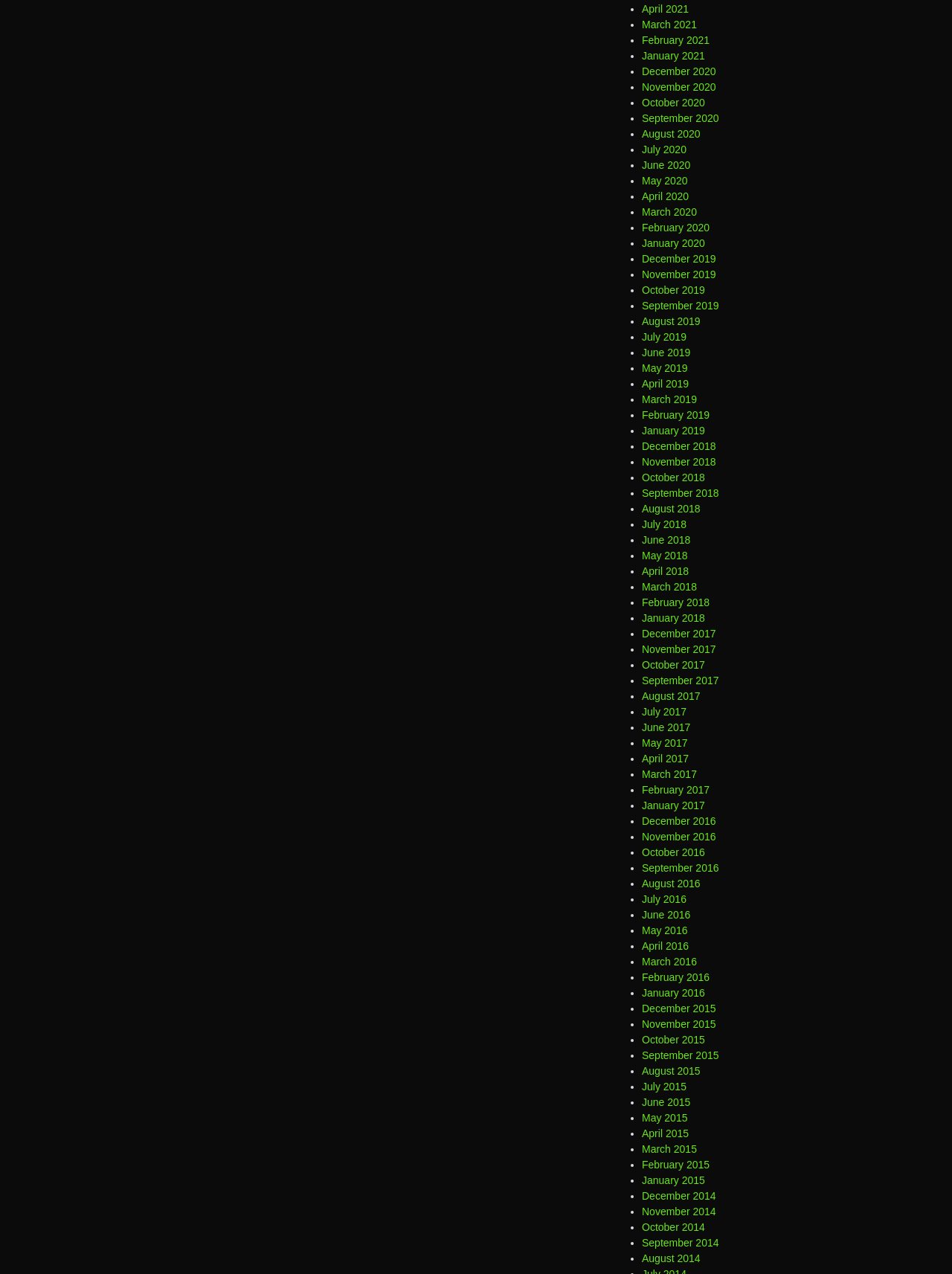Please reply to the following question with a single word or a short phrase:
What is the earliest month listed?

December 2018